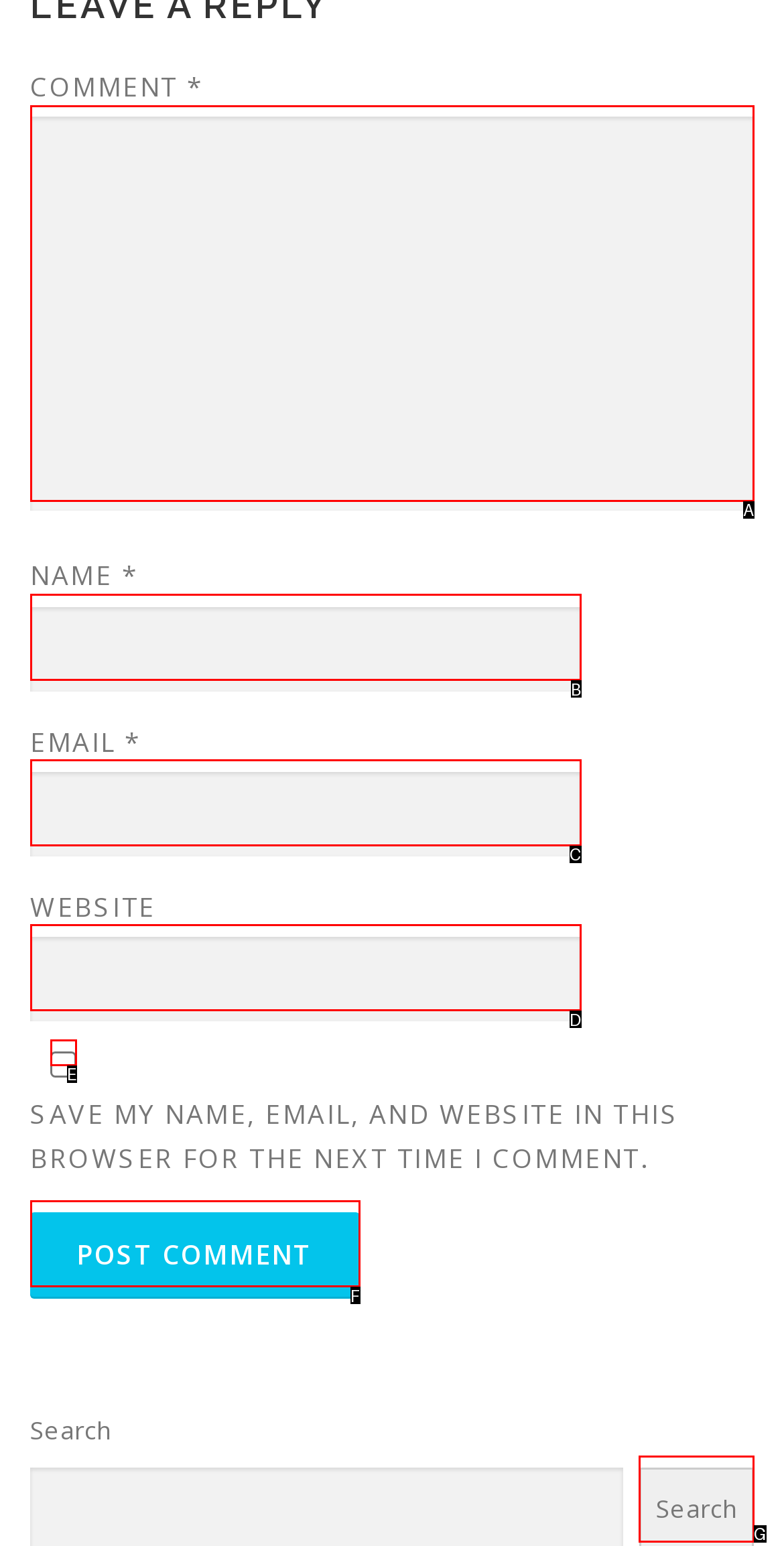Please provide the letter of the UI element that best fits the following description: name="author" placeholder="Your name *"
Respond with the letter from the given choices only.

None